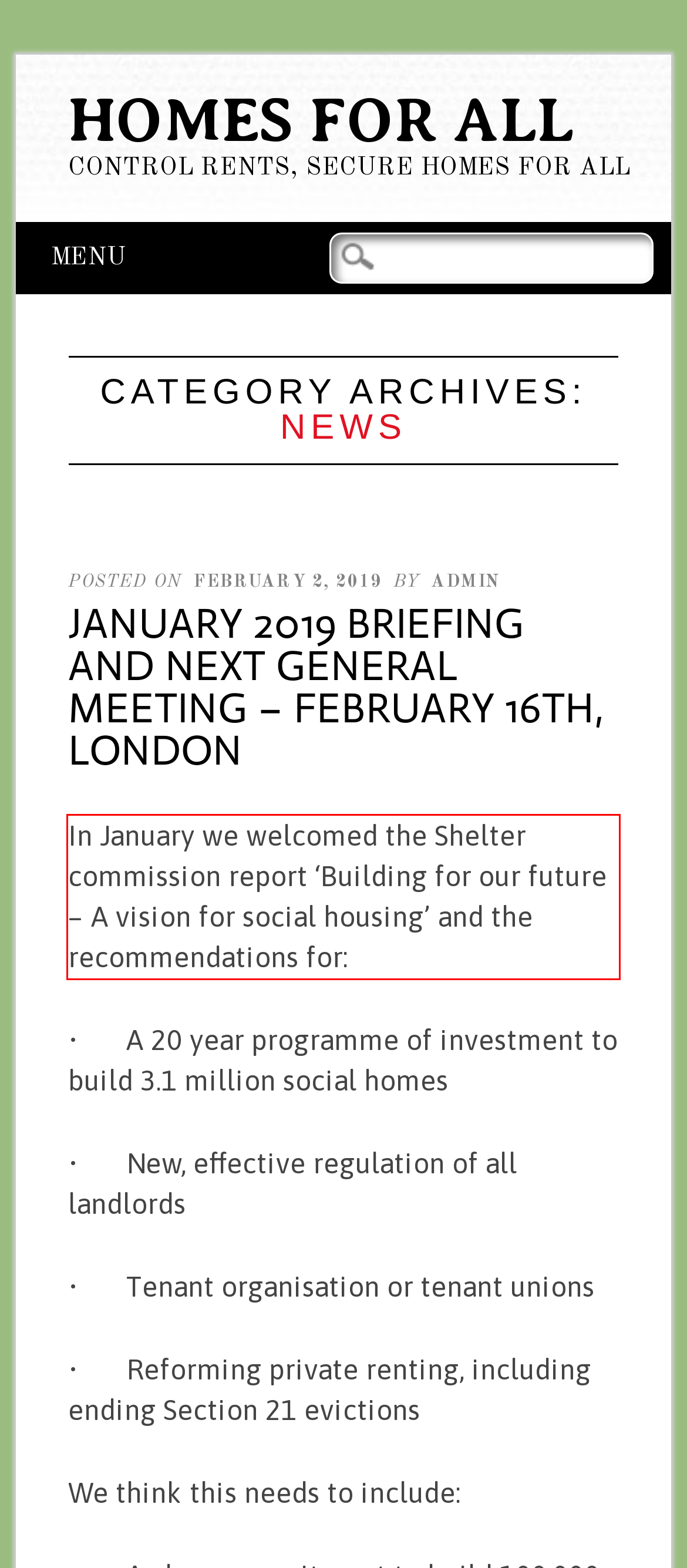Within the screenshot of the webpage, there is a red rectangle. Please recognize and generate the text content inside this red bounding box.

In January we welcomed the Shelter commission report ‘Building for our future – A vision for social housing’ and the recommendations for: